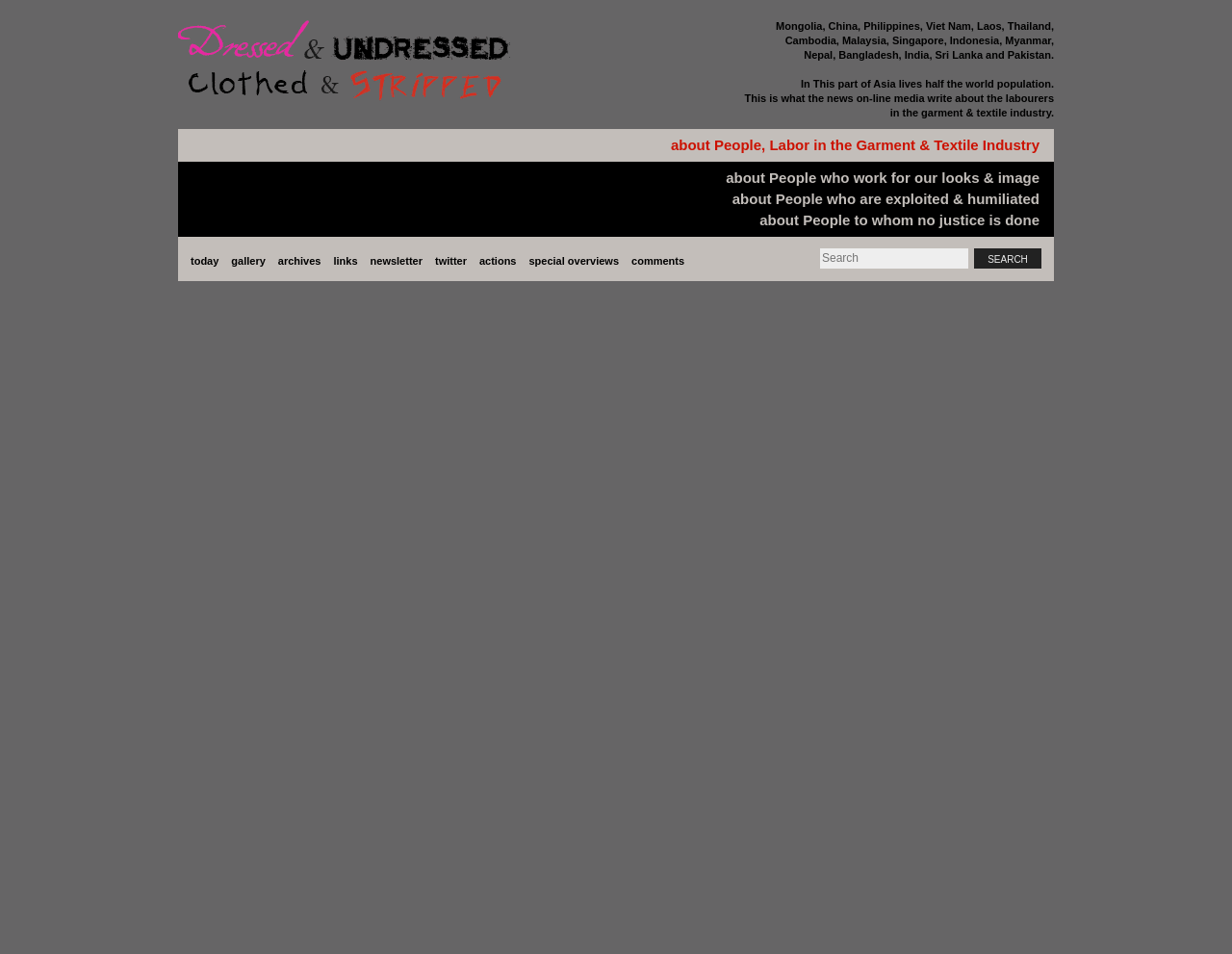Predict the bounding box coordinates for the UI element described as: "special overviews". The coordinates should be four float numbers between 0 and 1, presented as [left, top, right, bottom].

[0.426, 0.261, 0.506, 0.283]